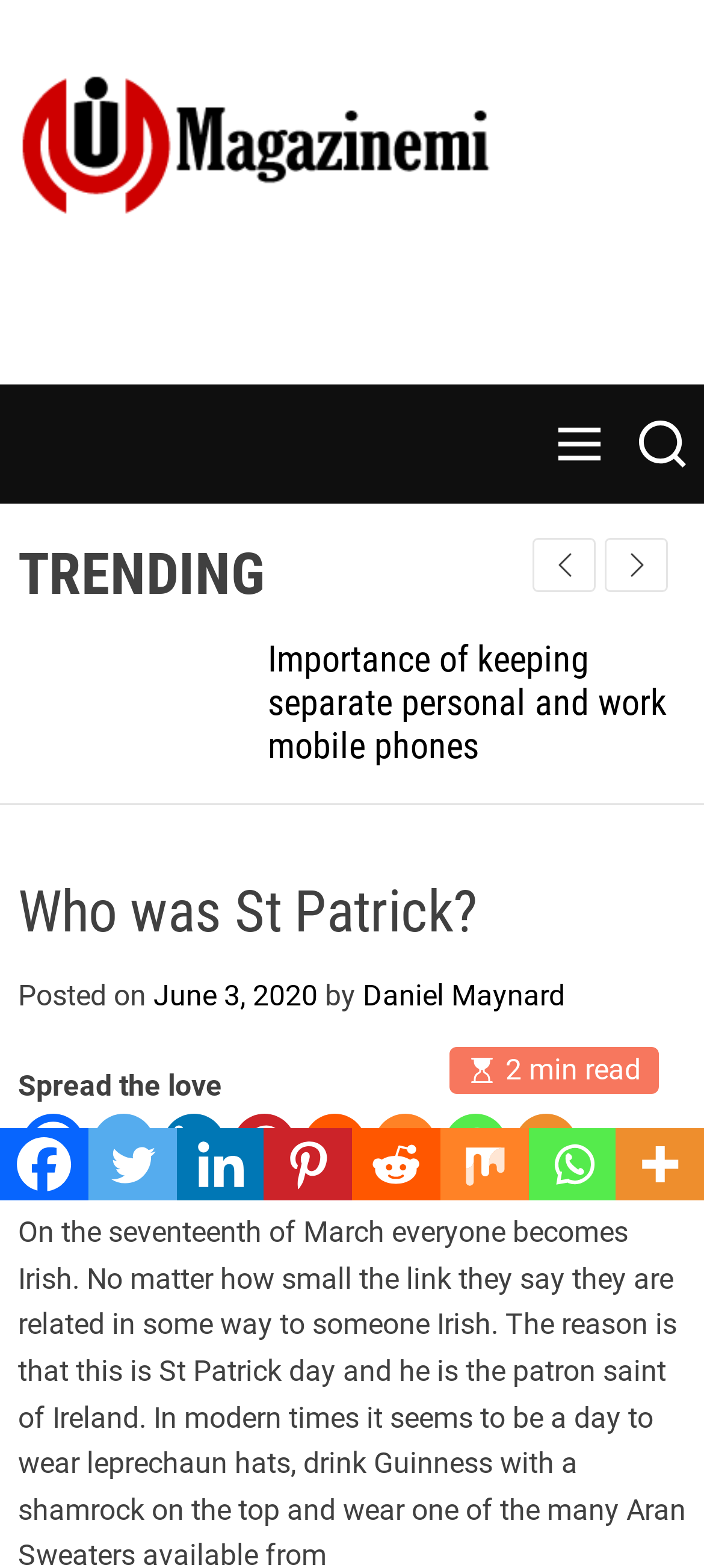When was the article 'Who was St Patrick?' posted?
Please provide an in-depth and detailed response to the question.

The posting date of the article 'Who was St Patrick?' can be found below the article title, where it says 'Posted on June 3, 2020'.